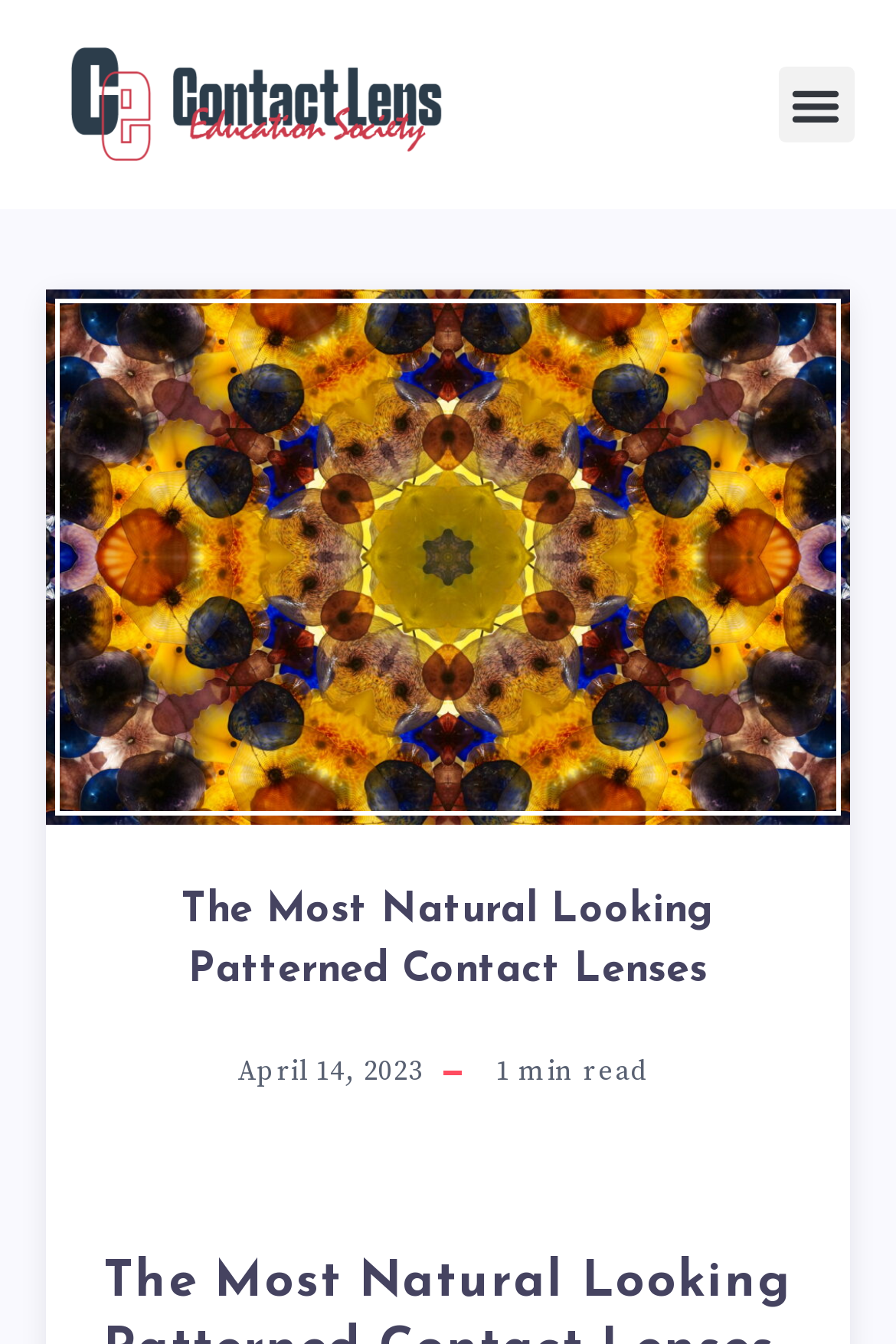What is the main topic of this webpage?
Please use the visual content to give a single word or phrase answer.

Patterned Contact Lenses